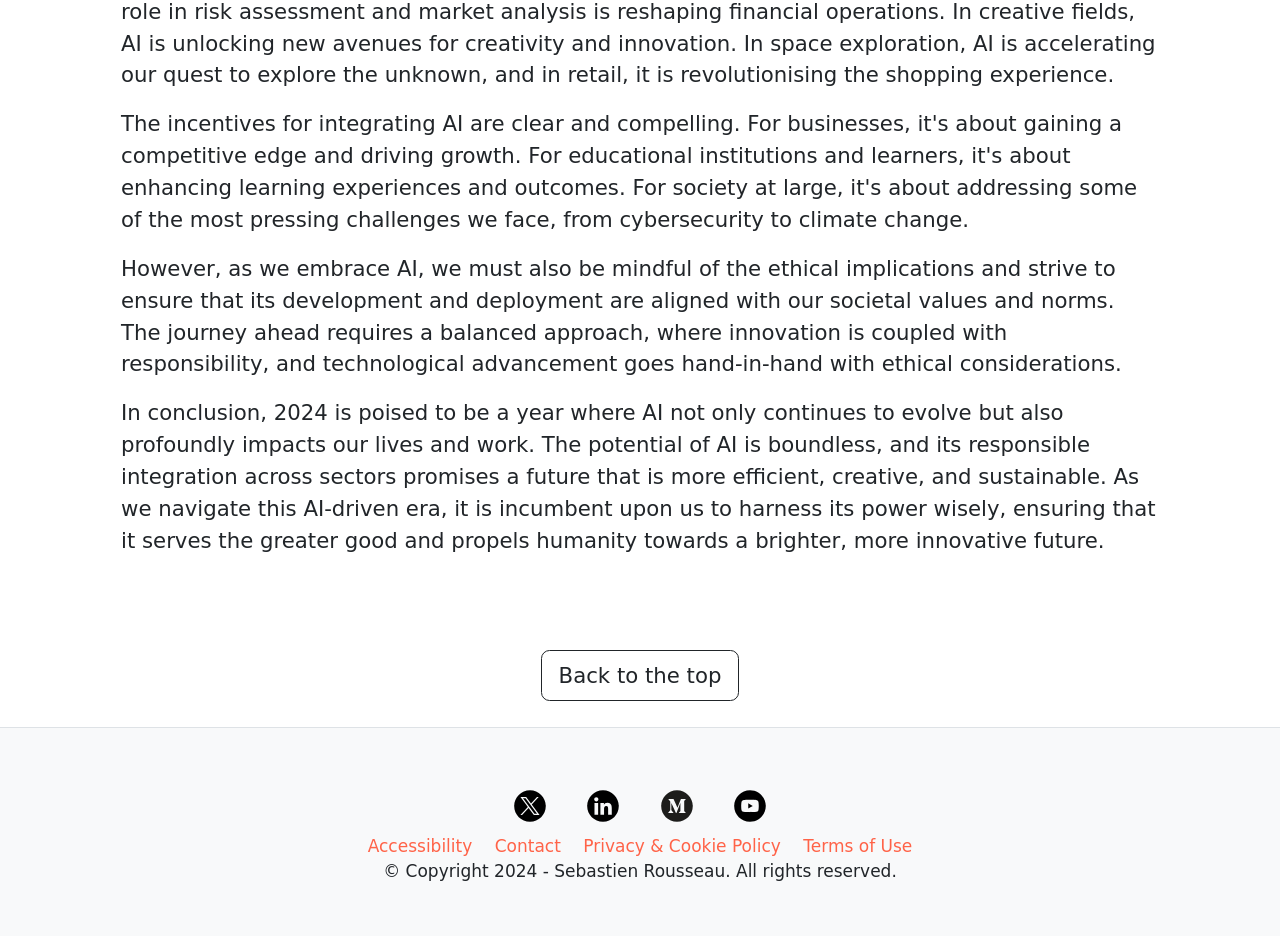Who is the author of this content?
From the screenshot, supply a one-word or short-phrase answer.

Sebastien Rousseau